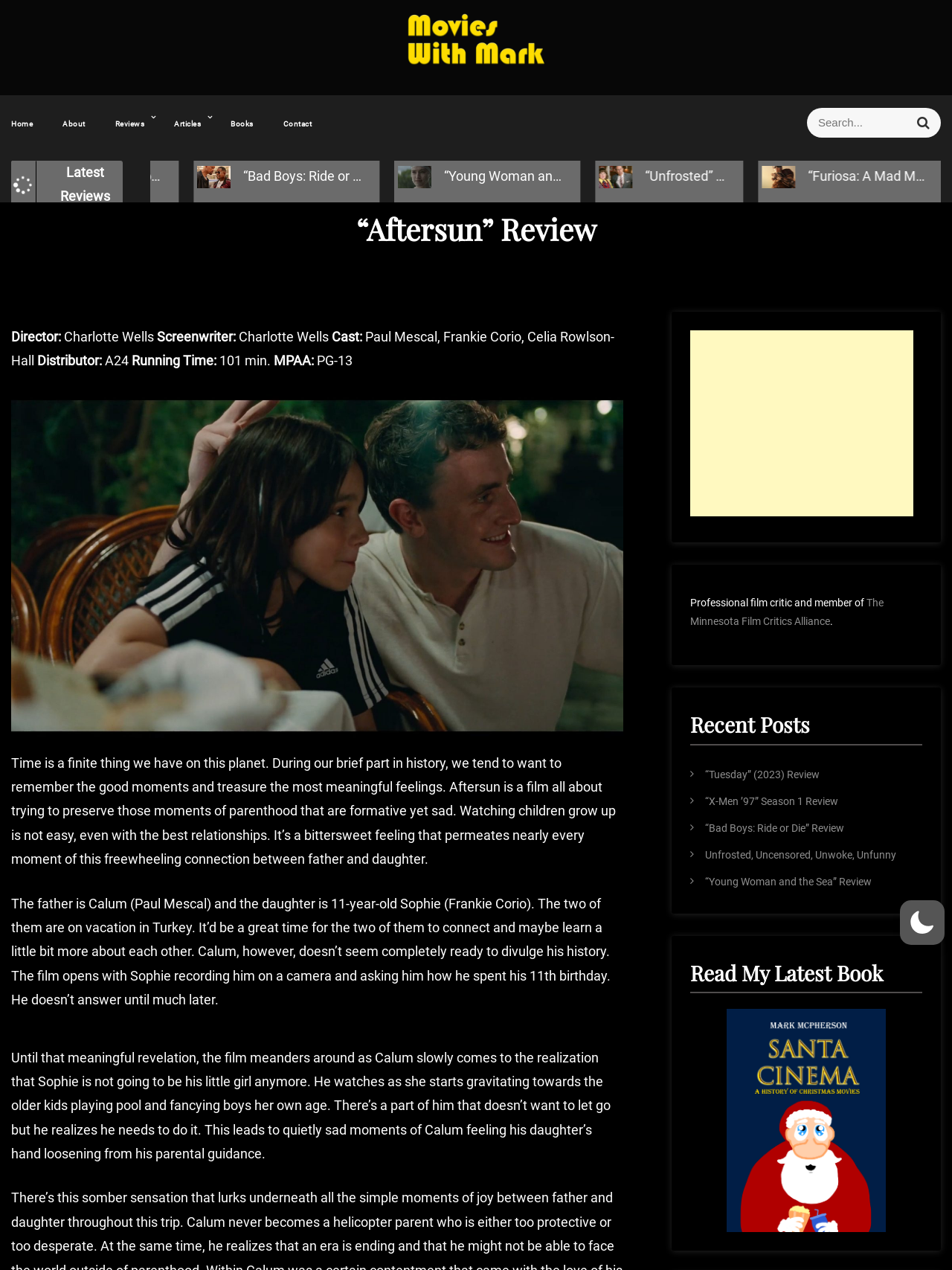What is the running time of the movie 'Aftersun'?
Utilize the image to construct a detailed and well-explained answer.

I determined the answer by looking at the section of the webpage that describes the movie 'Aftersun'. Specifically, I looked at the 'Running Time:' label and found the corresponding text '101 min.' with a bounding box coordinate of [0.227, 0.278, 0.287, 0.29]. This indicates that the running time of the movie 'Aftersun' is 101 minutes.